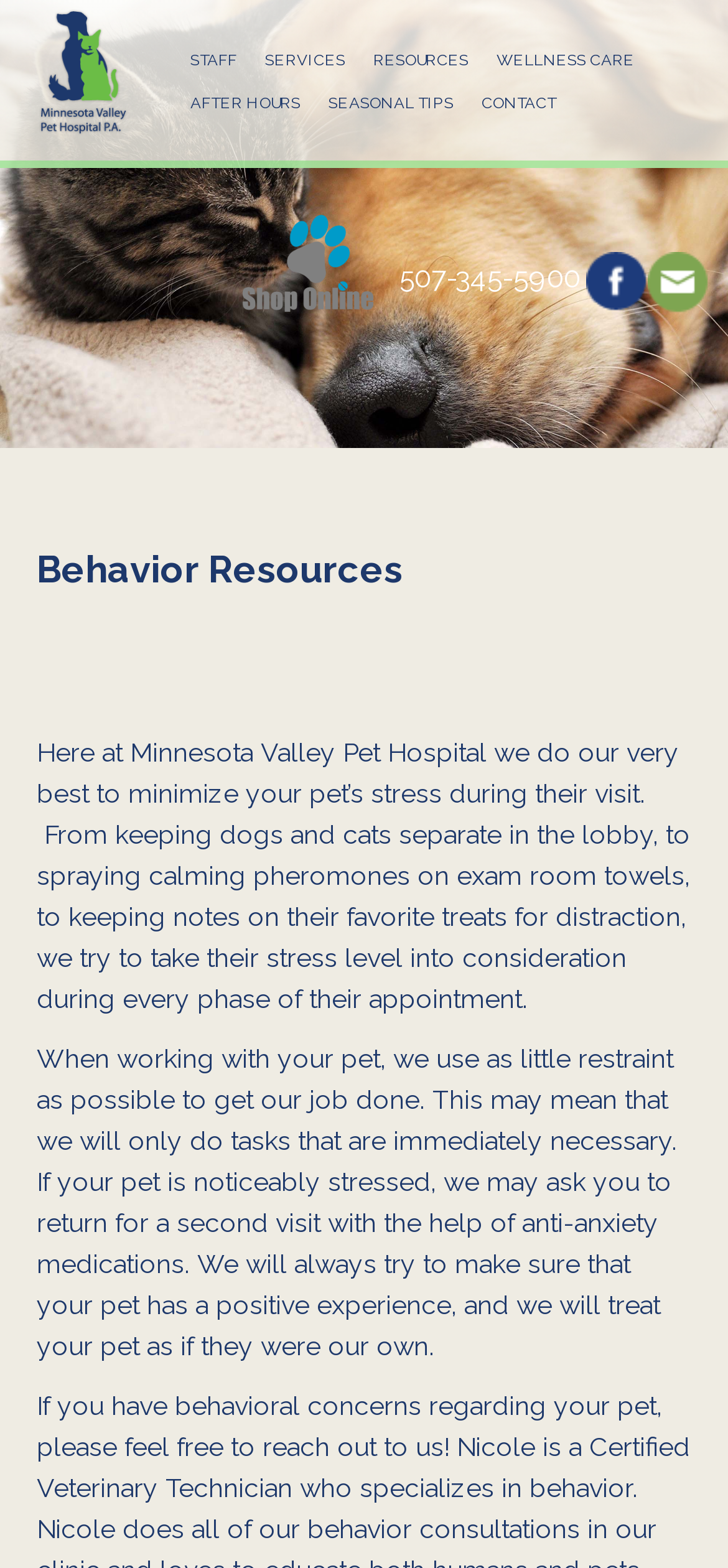Reply to the question below using a single word or brief phrase:
How many links are there in the top navigation bar?

5